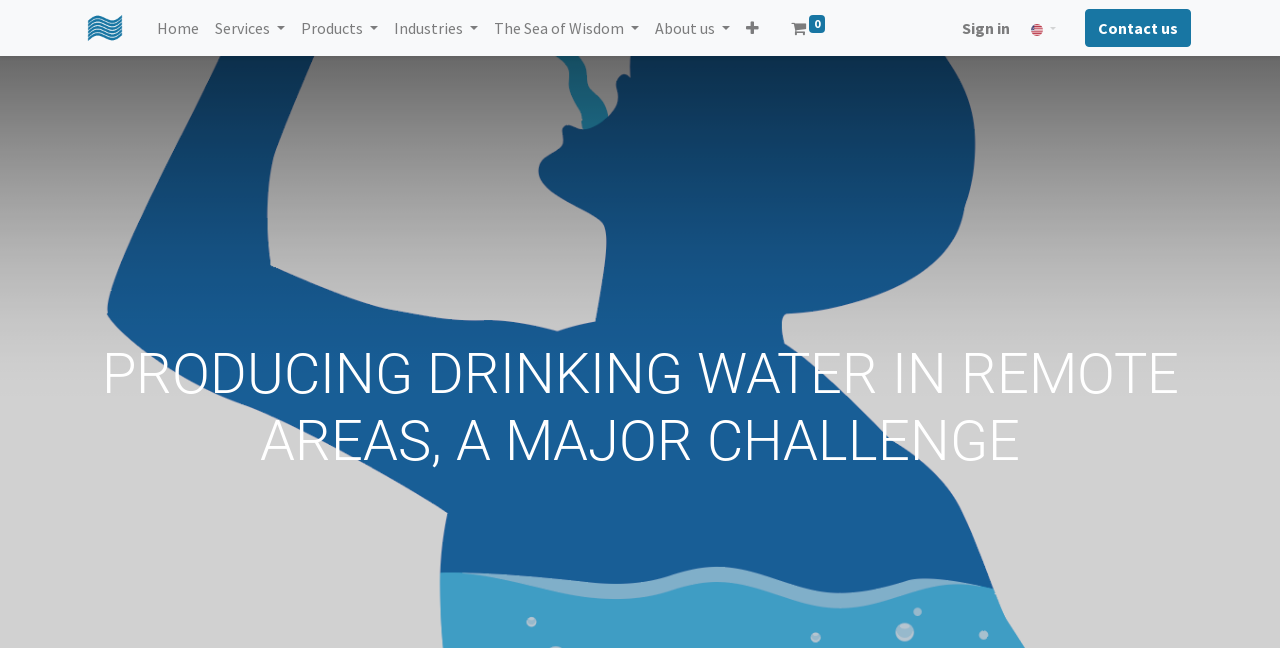Please identify the bounding box coordinates of the element's region that I should click in order to complete the following instruction: "View Services". The bounding box coordinates consist of four float numbers between 0 and 1, i.e., [left, top, right, bottom].

[0.162, 0.012, 0.229, 0.074]